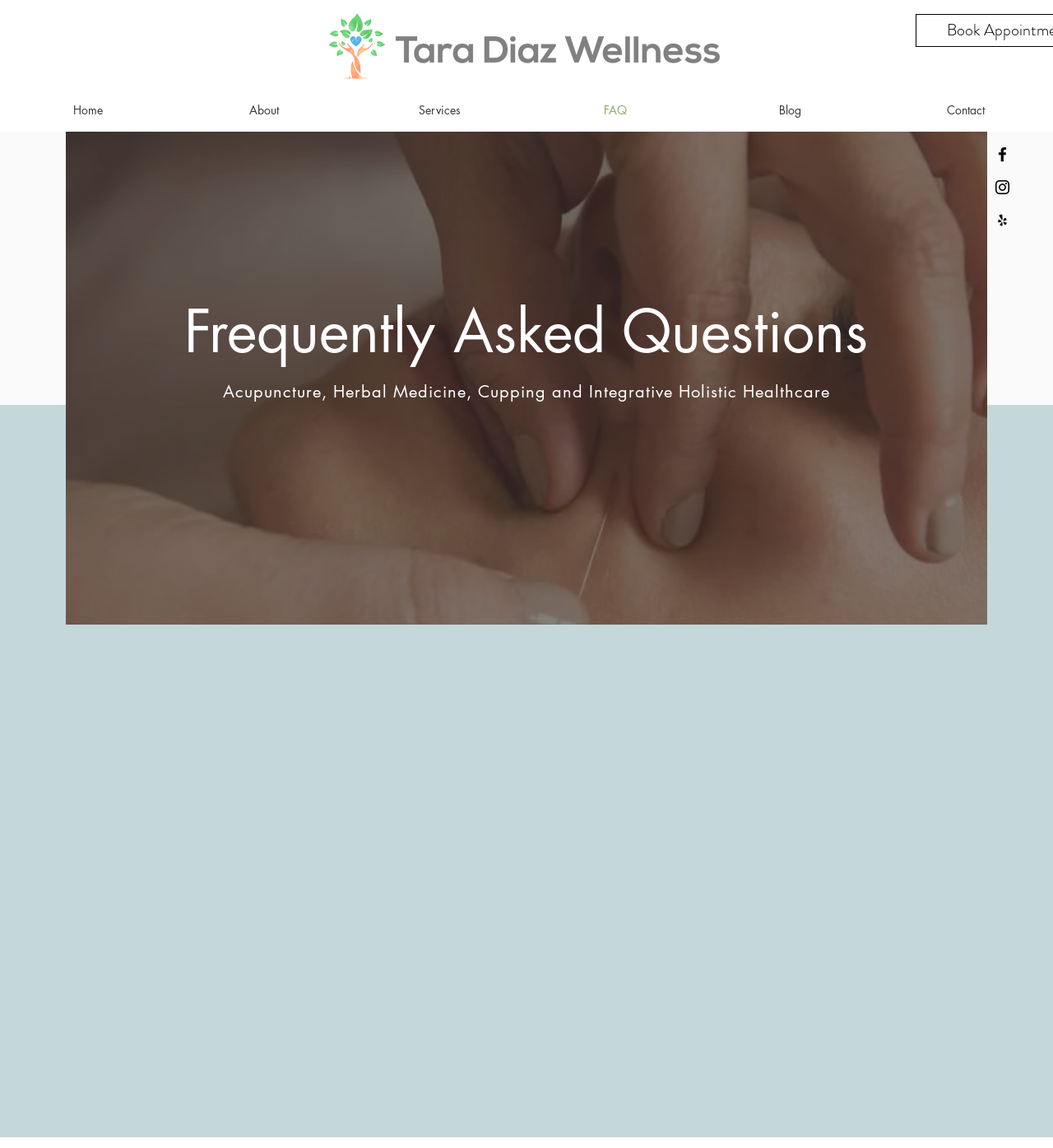How can I contact the wellness center?
Use the screenshot to answer the question with a single word or phrase.

Through the Contact link